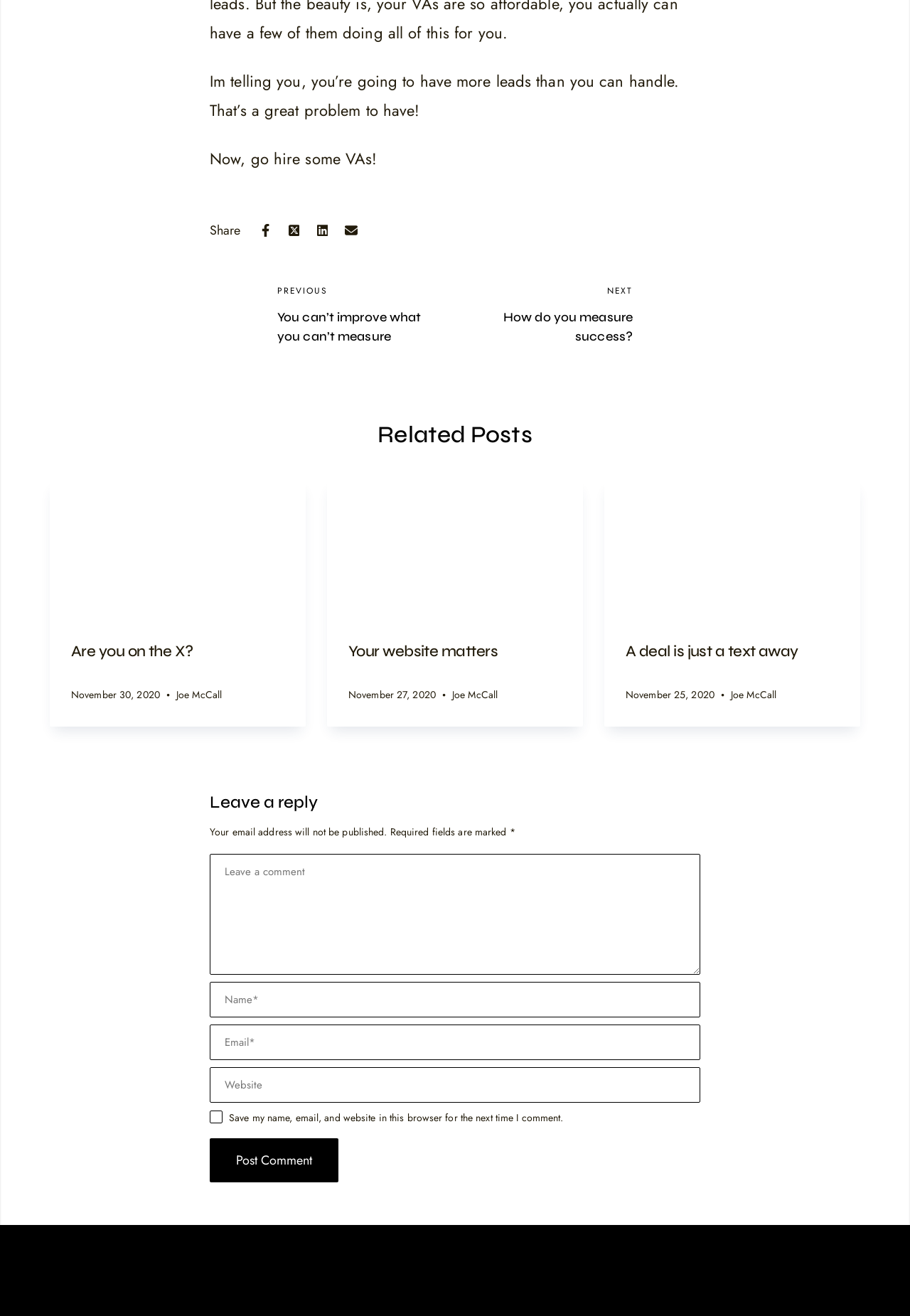How can I share this article?
Look at the image and respond with a one-word or short-phrase answer.

Share on Facebook, Twitter, Linkedin, or Email